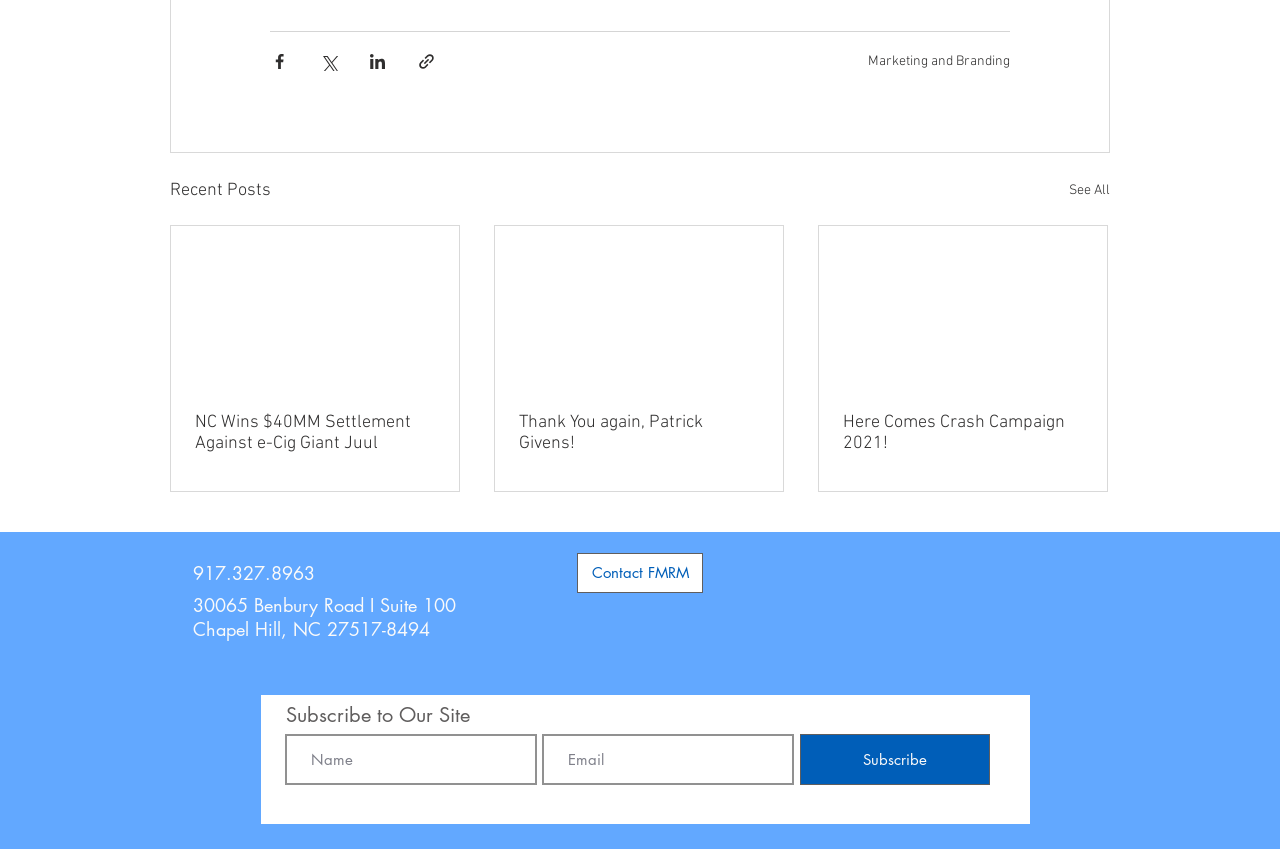How many articles are listed in the 'Recent Posts' section?
Kindly answer the question with as much detail as you can.

There are three articles listed in the 'Recent Posts' section, each with a link to read more.